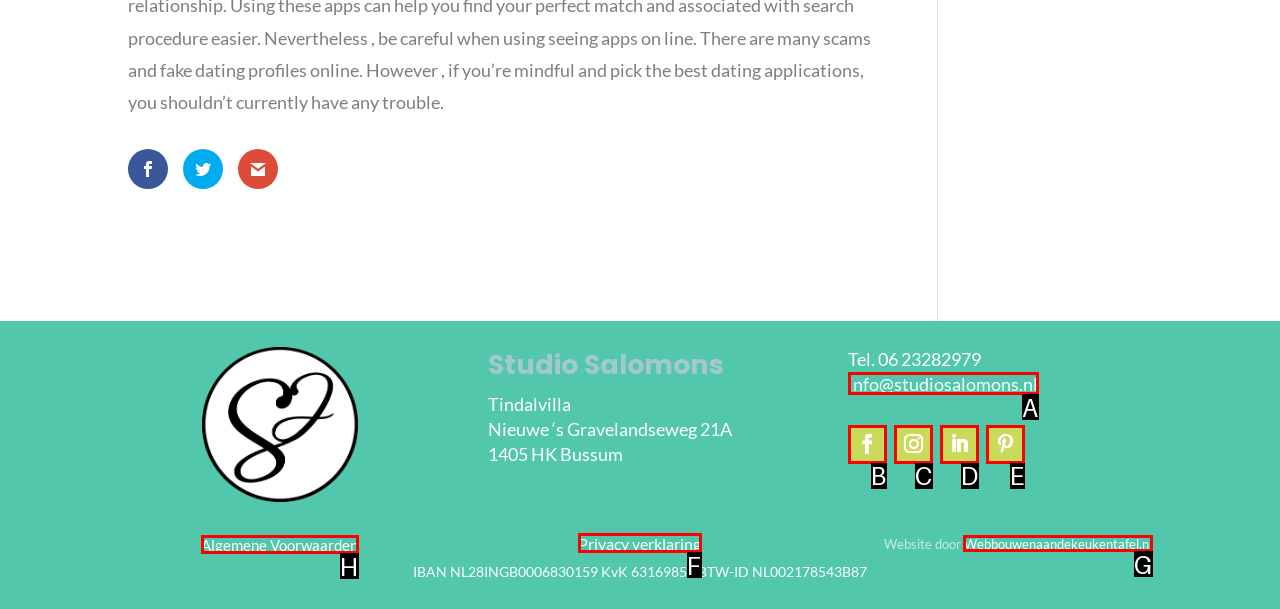Determine the letter of the UI element that will complete the task: Visit the website of Webbouwenaandekeukentafel.nl
Reply with the corresponding letter.

G